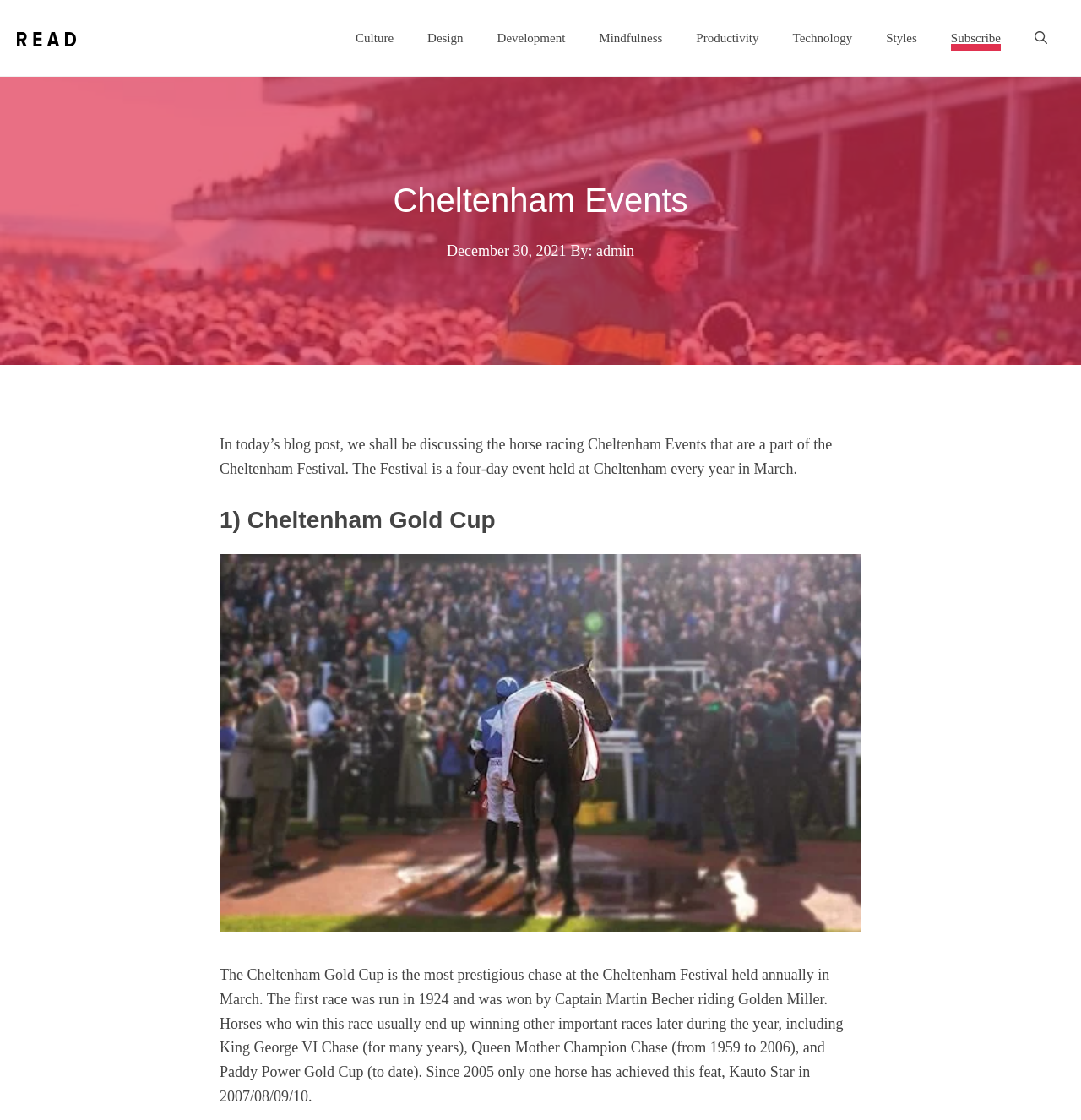Pinpoint the bounding box coordinates of the clickable area necessary to execute the following instruction: "Navigate to 'Culture'". The coordinates should be given as four float numbers between 0 and 1, namely [left, top, right, bottom].

[0.313, 0.023, 0.38, 0.045]